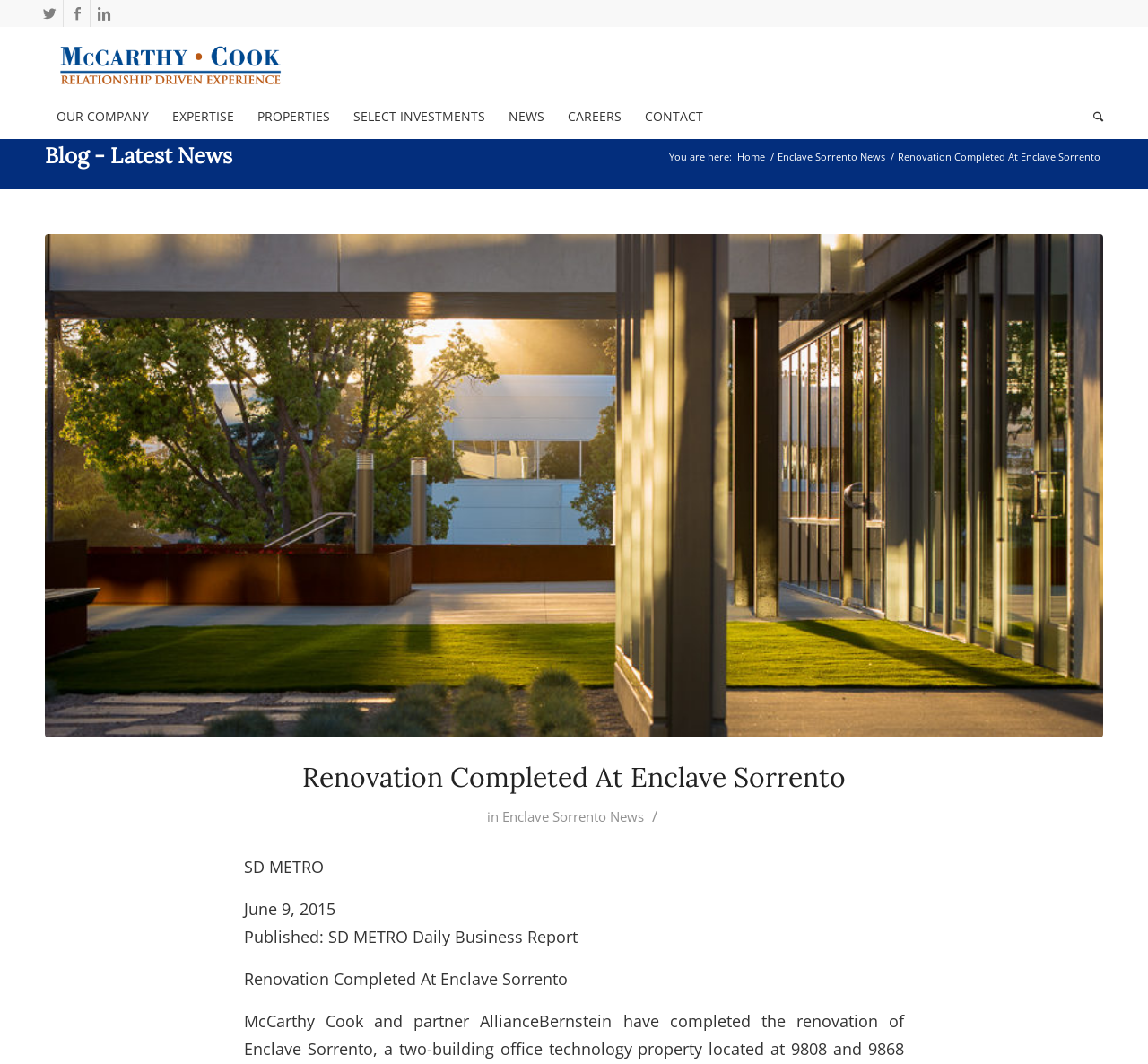Carefully observe the image and respond to the question with a detailed answer:
What is the current news article about?

The current news article is about the renovation completion at Enclave Sorrento, which is mentioned in the heading of the article and also in the breadcrumb navigation at the top of the page.